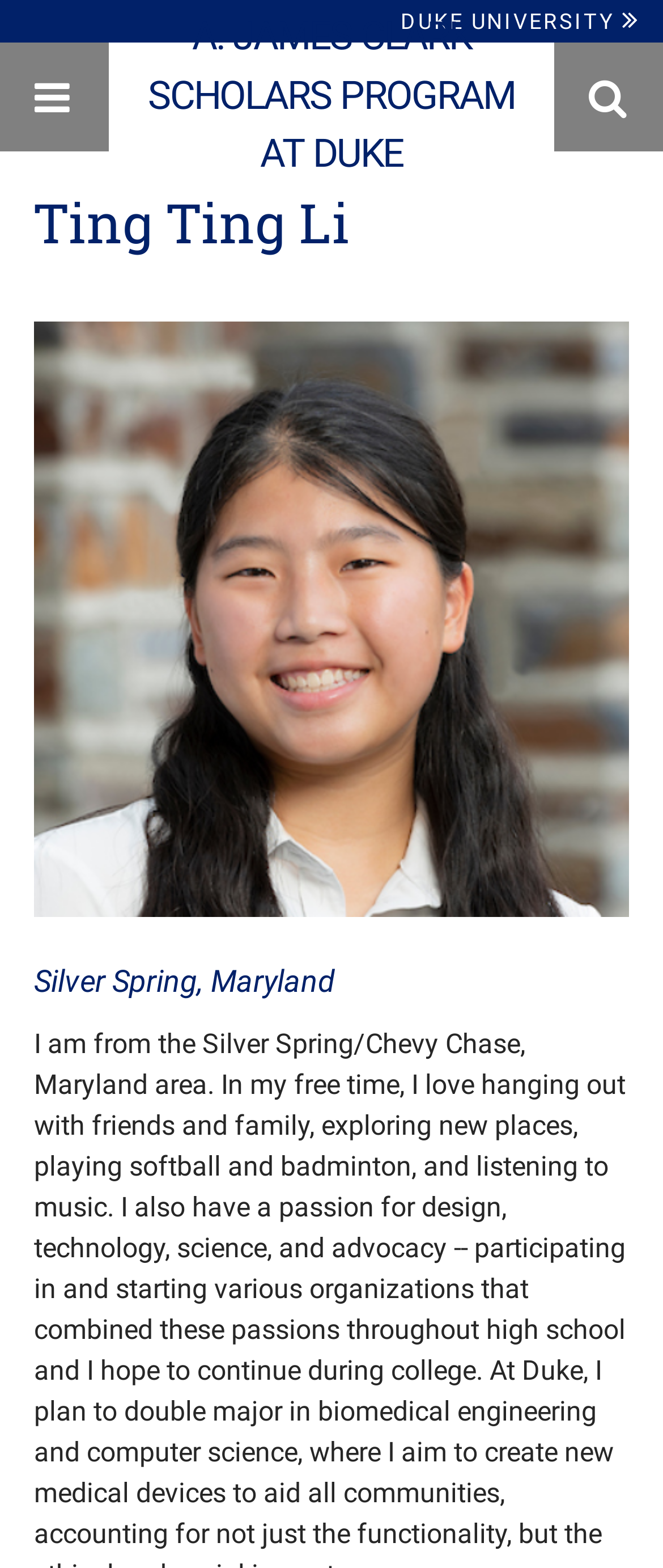Articulate a detailed summary of the webpage's content and design.

The webpage is about Ting Ting Li, a scholar in the A. James Clark Scholars Program at Duke University. At the top-left corner, there is a "Skip to main content" link. Next to it, on the top-right corner, are two links: "DUKE UNIVERSITY" and "A. JAMES CLARK SCHOLARS PROGRAM AT DUKE". 

On the top navigation bar, there are two icons: a Facebook icon on the left and a search icon on the right. Below the navigation bar, the scholar's name "Ting Ting Li" is displayed as a heading. 

To the right of the scholar's name is a large image of Ting Ting Li, taking up most of the page's width. Below the image, there is a text "Silver Spring, Maryland", which is likely the scholar's hometown.